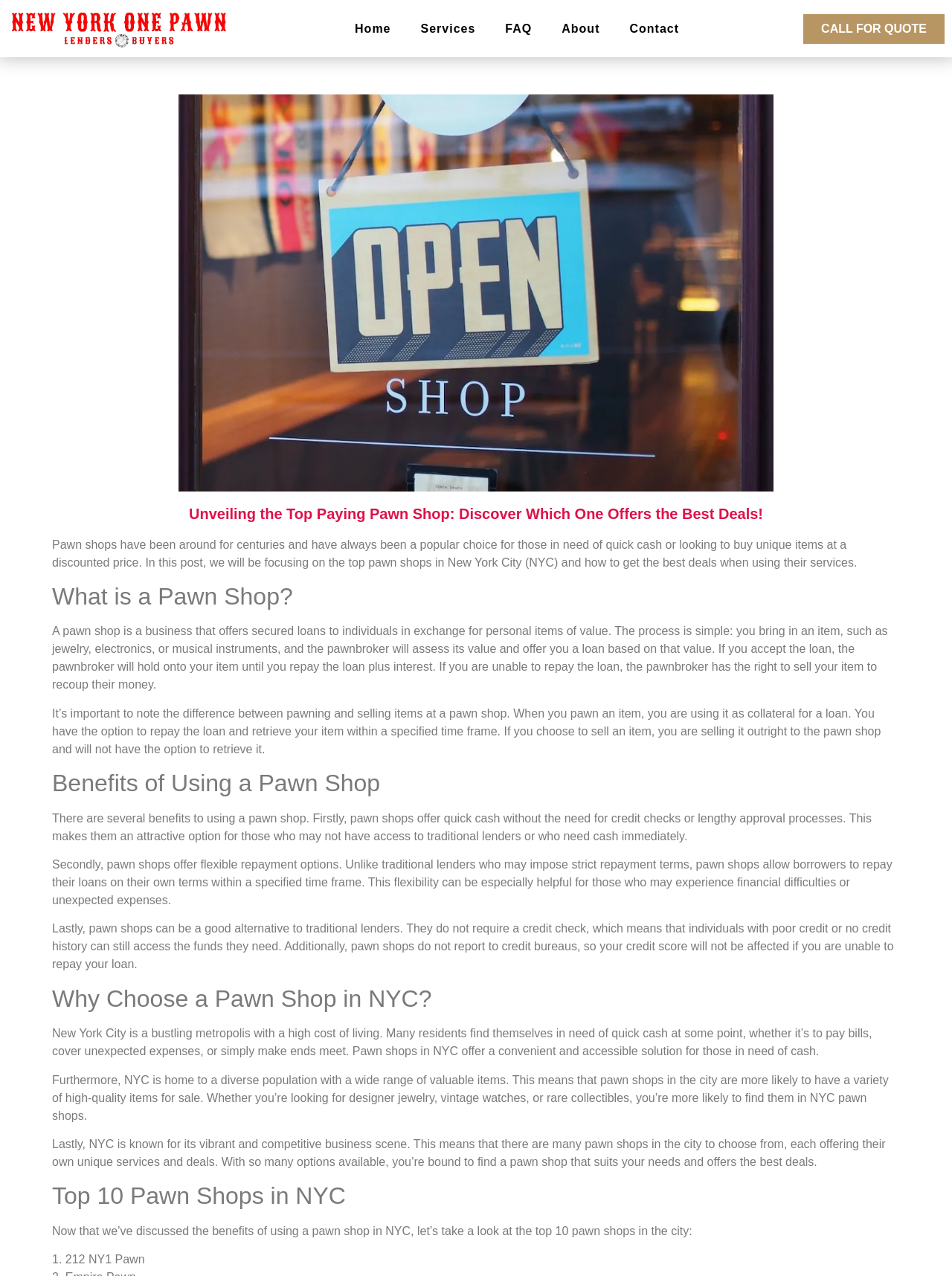What type of items can be found in NYC pawn shops?
Please provide a full and detailed response to the question.

According to the webpage, NYC pawn shops are likely to have a variety of high-quality items for sale, including designer jewelry, vintage watches, and rare collectibles. This is mentioned in the section 'Why Choose a Pawn Shop in NYC?' which highlights the diversity of items available in NYC pawn shops.